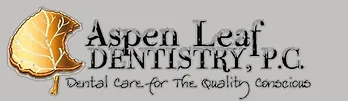What is the focus of Aspen Leaf Dentistry? Observe the screenshot and provide a one-word or short phrase answer.

High-quality dental care